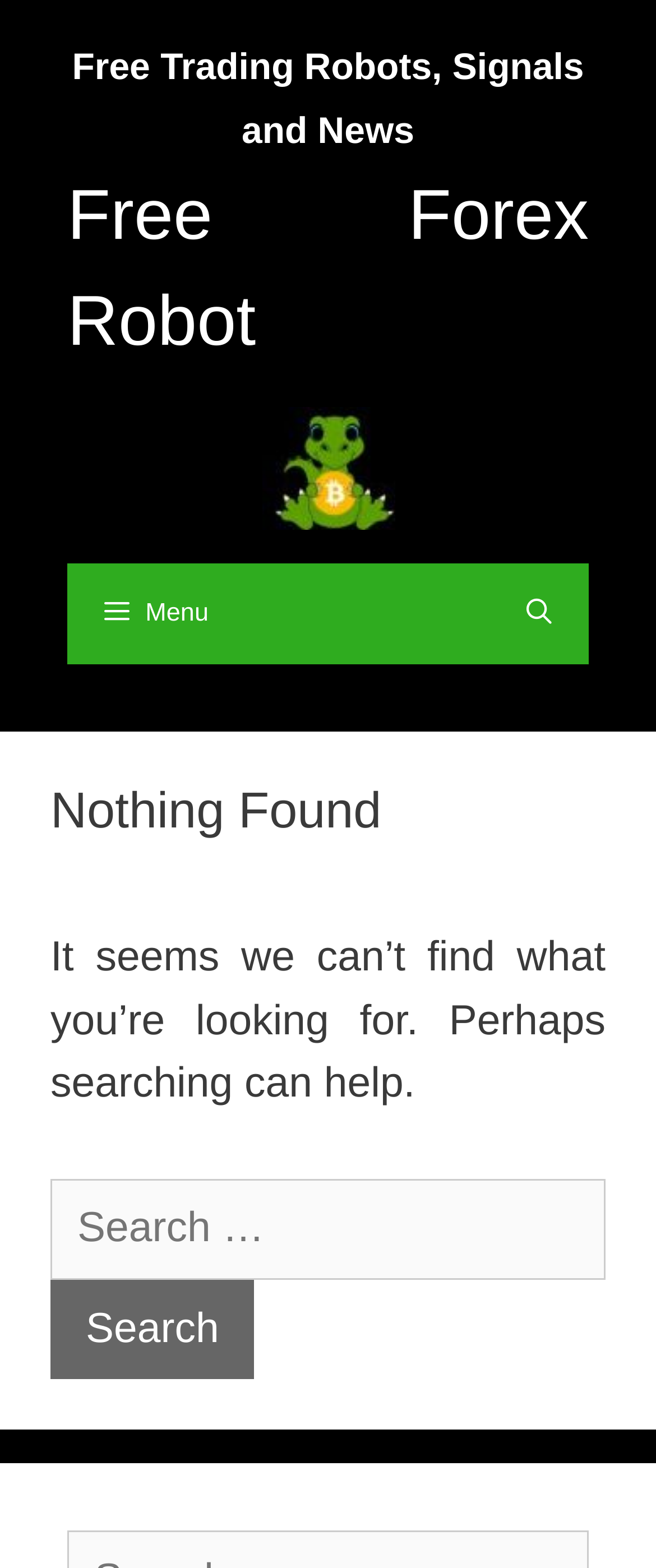Please provide the bounding box coordinates for the UI element as described: "parent_node: Search for: value="Search"". The coordinates must be four floats between 0 and 1, represented as [left, top, right, bottom].

[0.077, 0.816, 0.388, 0.88]